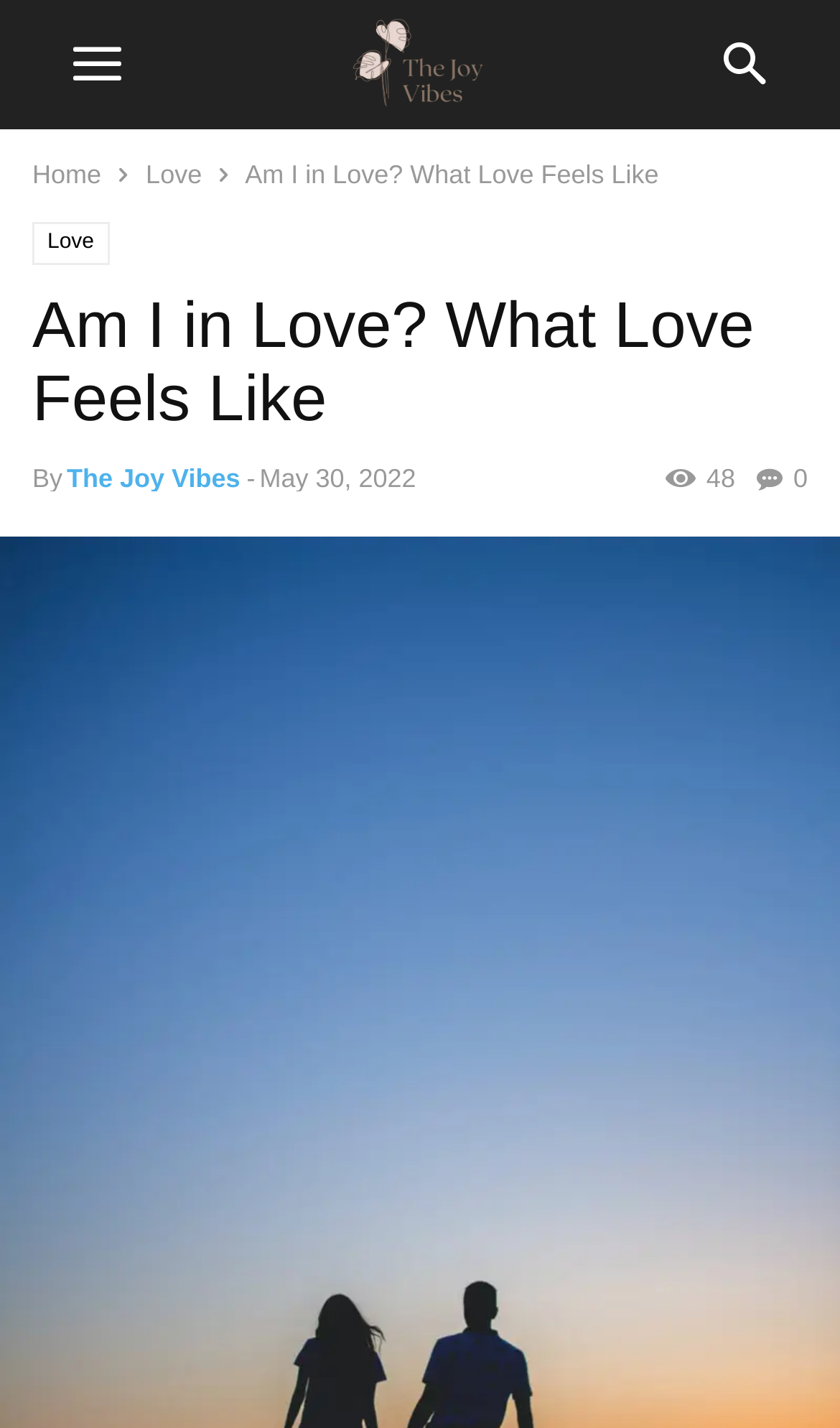Analyze and describe the webpage in a detailed narrative.

The webpage appears to be an article or blog post titled "Am I In Love? What Love Feels Like". At the top left corner, there are two links, "Home" and "Love", positioned side by side. Next to them, the title of the article is displayed prominently. 

Below the title, there is a header section that spans almost the entire width of the page. Within this section, the title is repeated as a heading, followed by the author's name, "The Joy Vibes", and a publication date, "May 30, 2022". There is also a small icon and a number "48" on the right side of this section, possibly indicating the number of comments or likes.

The meta description suggests that the article may be discussing the feelings and emotions associated with being in love, and how one might express their love to someone special.